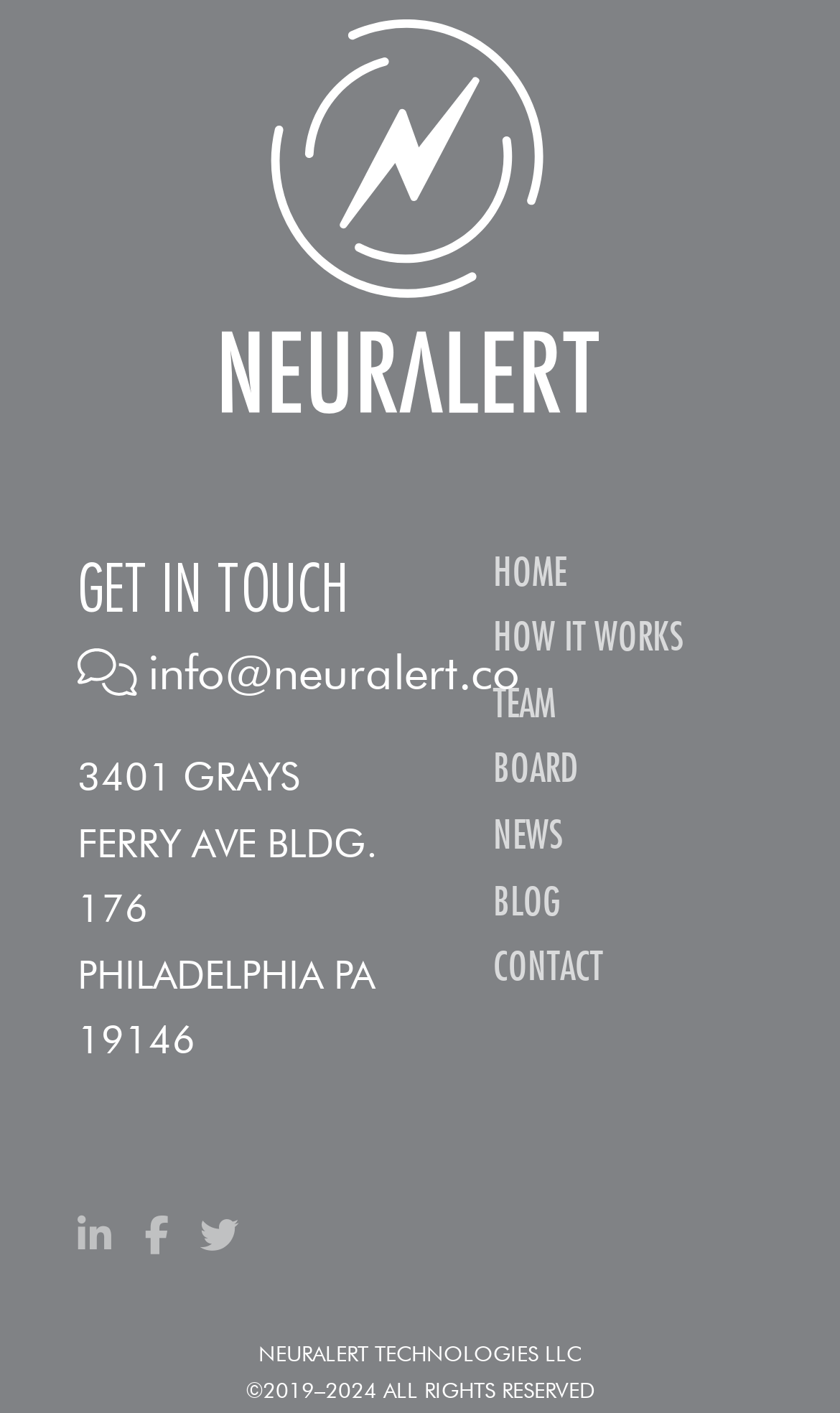Provide your answer to the question using just one word or phrase: What is the email address of the company?

info@neuralert.co